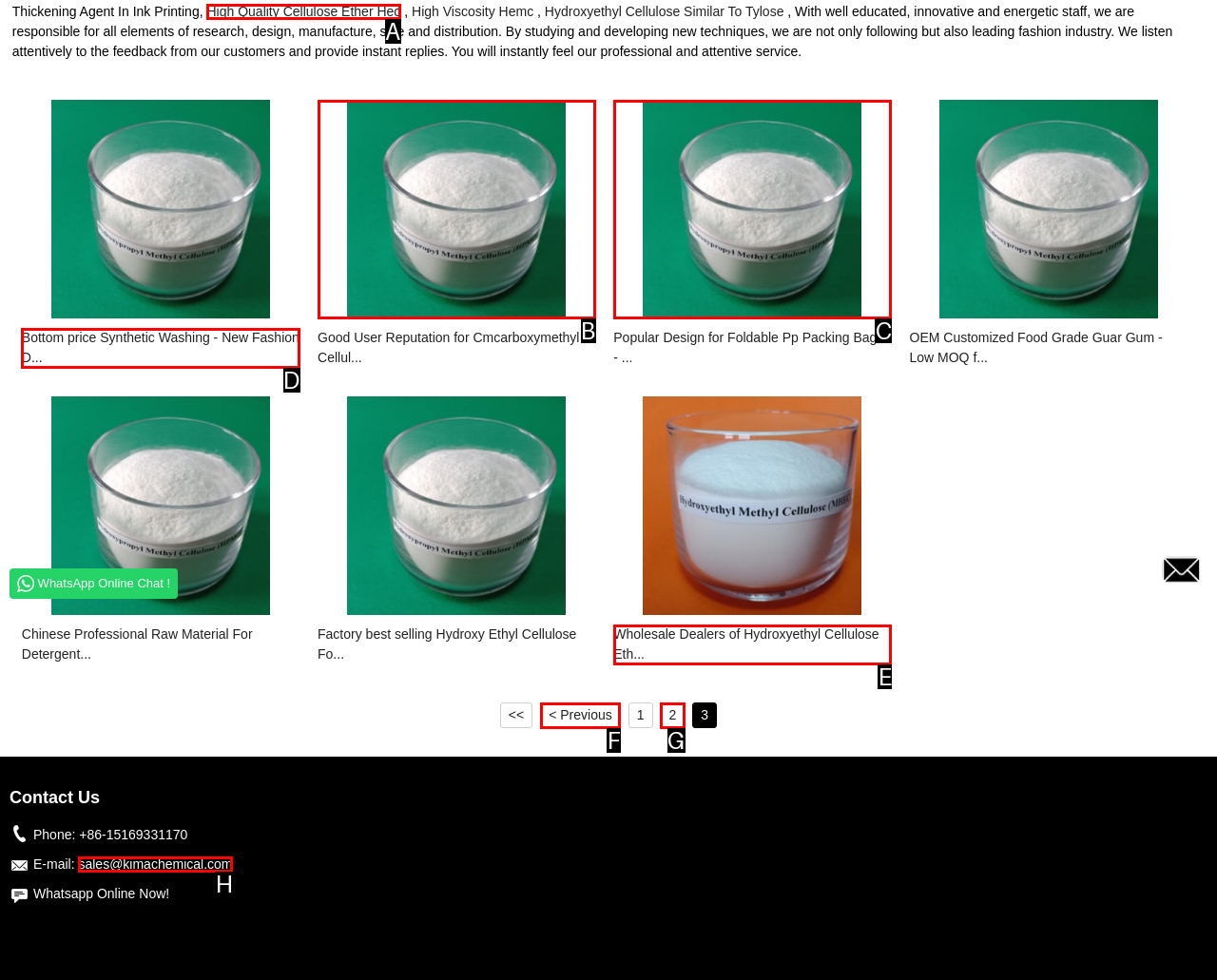Select the option that aligns with the description: < Previous
Respond with the letter of the correct choice from the given options.

F